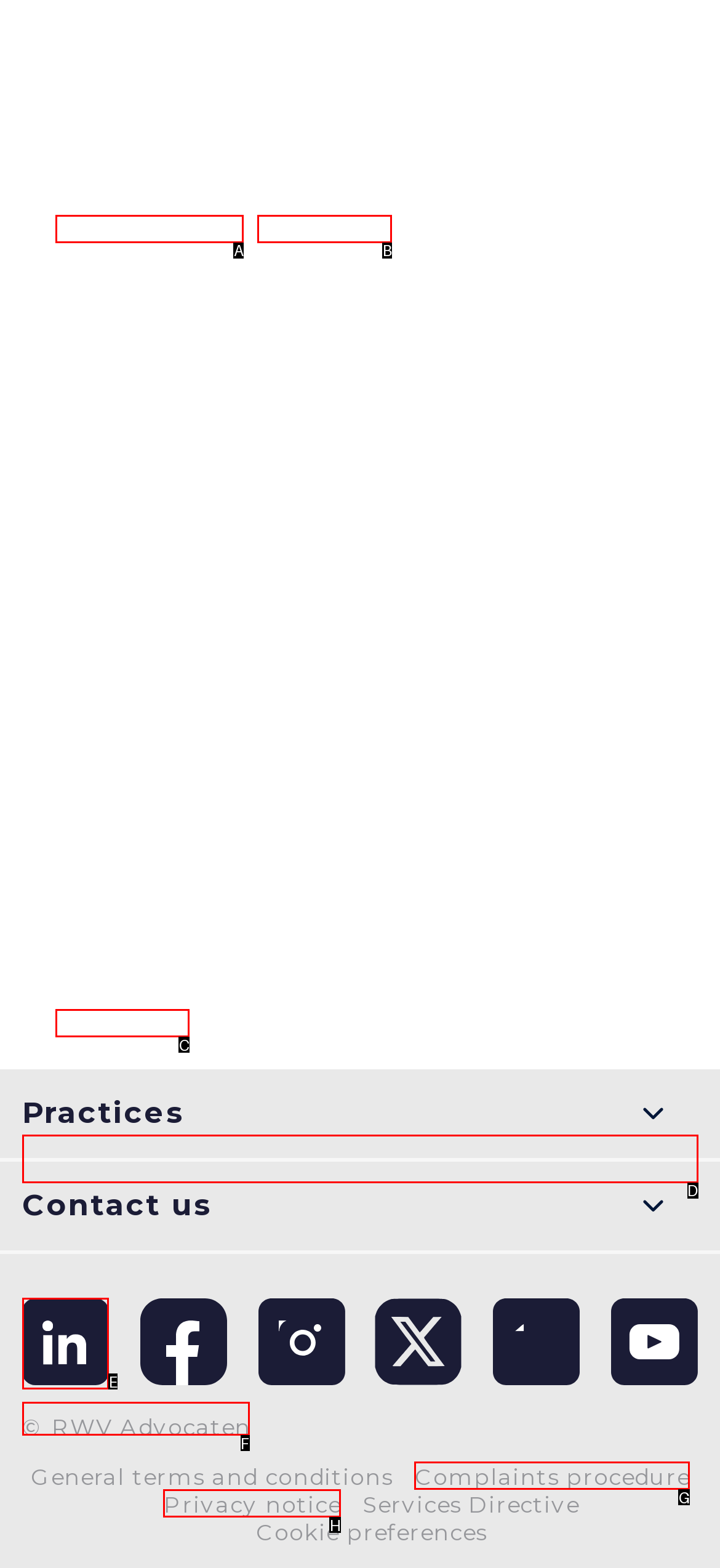Choose the UI element you need to click to carry out the task: Follow RWV Advocaten on LinkedIn.
Respond with the corresponding option's letter.

E